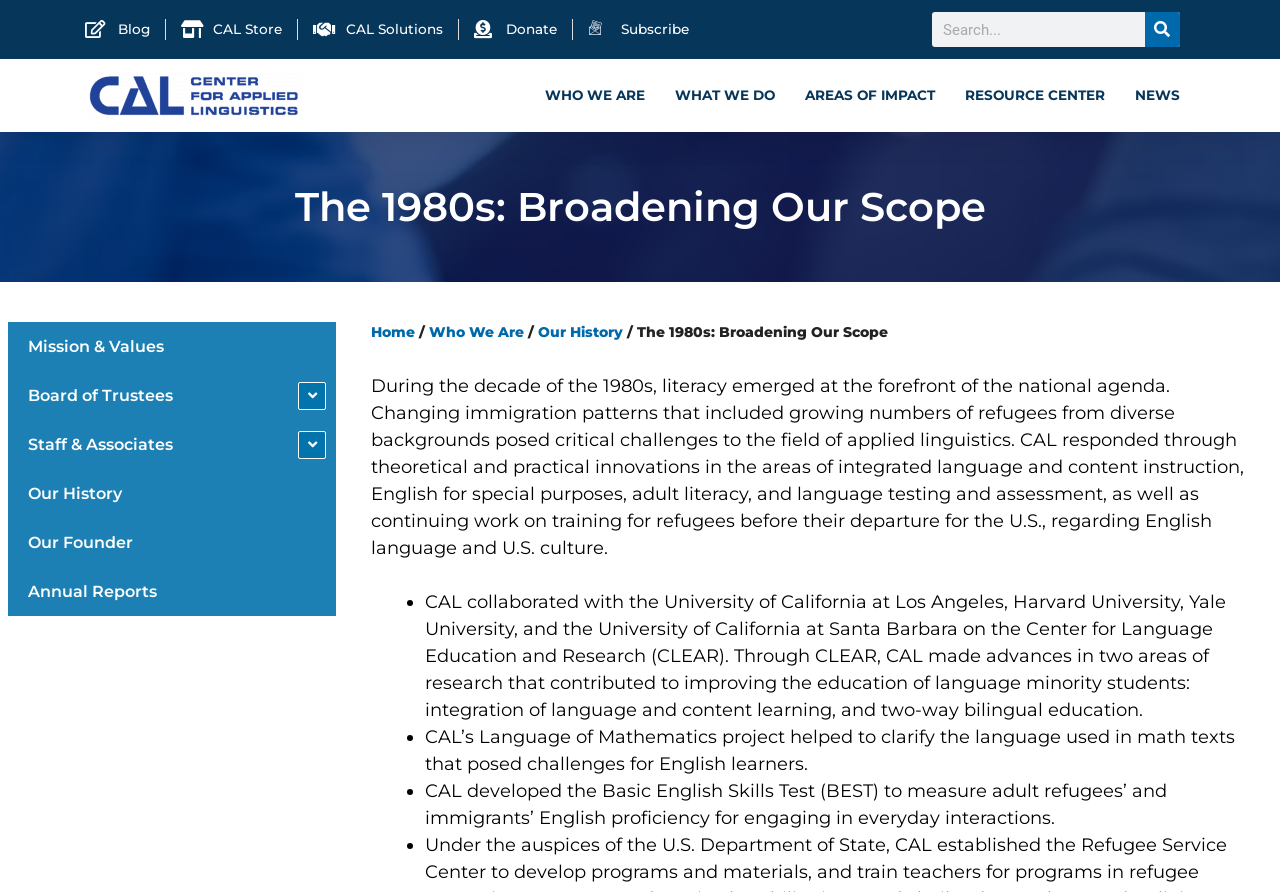Can you determine the bounding box coordinates of the area that needs to be clicked to fulfill the following instruction: "Sign in"?

None